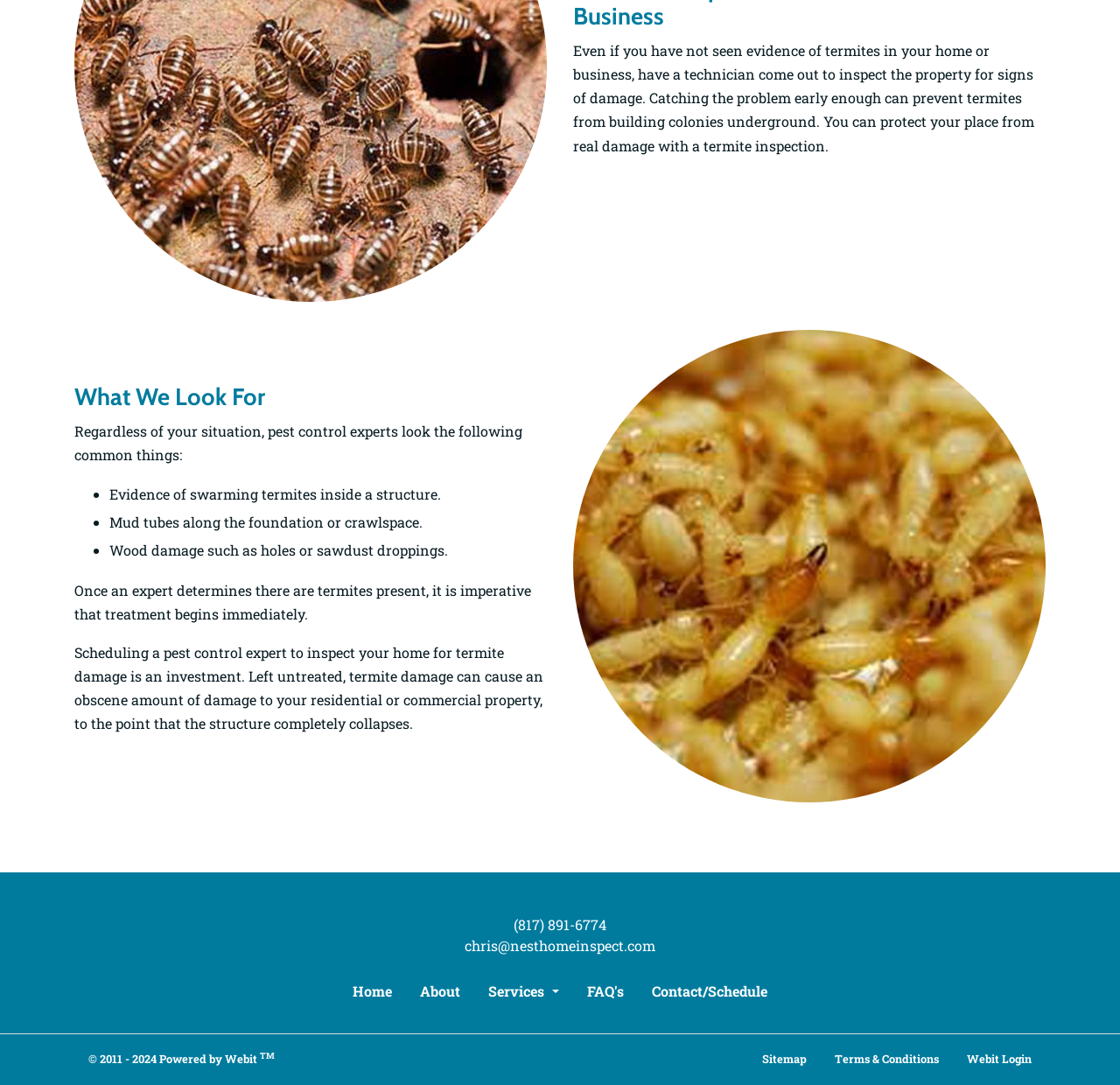Respond to the following question with a brief word or phrase:
What do pest control experts look for during an inspection?

Evidence of termites